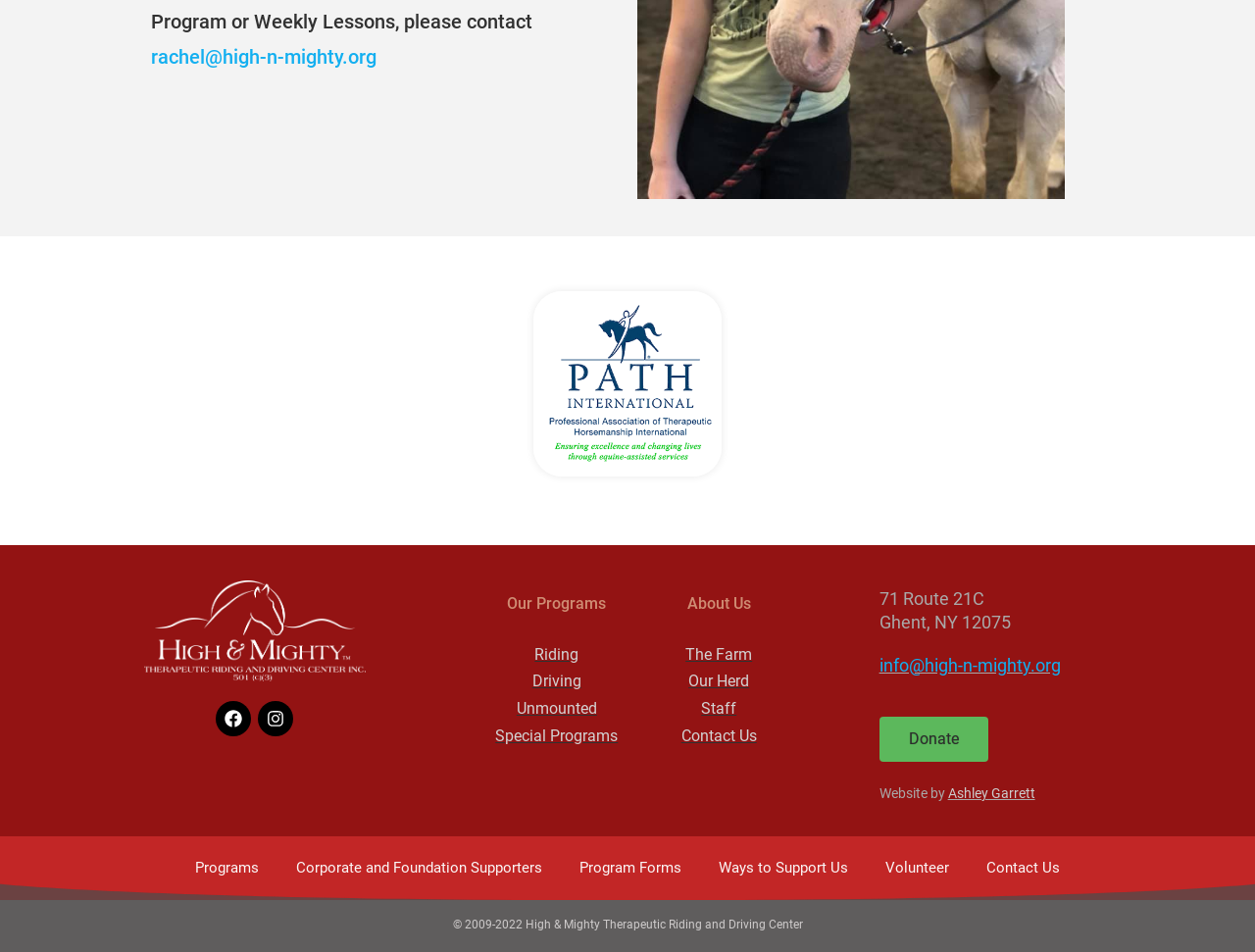Determine the bounding box coordinates of the element's region needed to click to follow the instruction: "Donate". Provide these coordinates as four float numbers between 0 and 1, formatted as [left, top, right, bottom].

[0.7, 0.753, 0.787, 0.8]